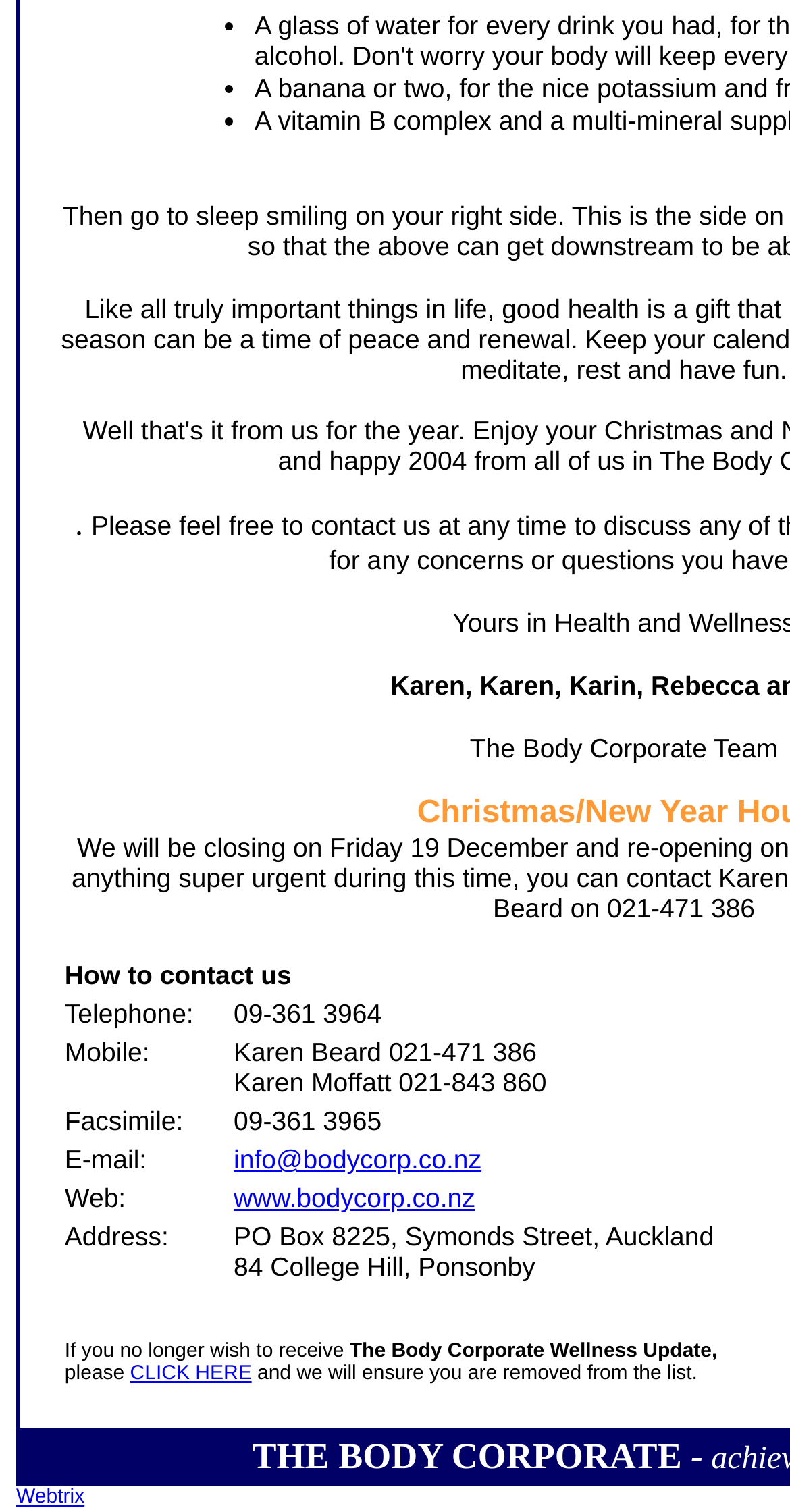What is the company name?
Provide a fully detailed and comprehensive answer to the question.

The company name is 'The Body Corporate Team' which is mentioned in the static text element on the webpage.